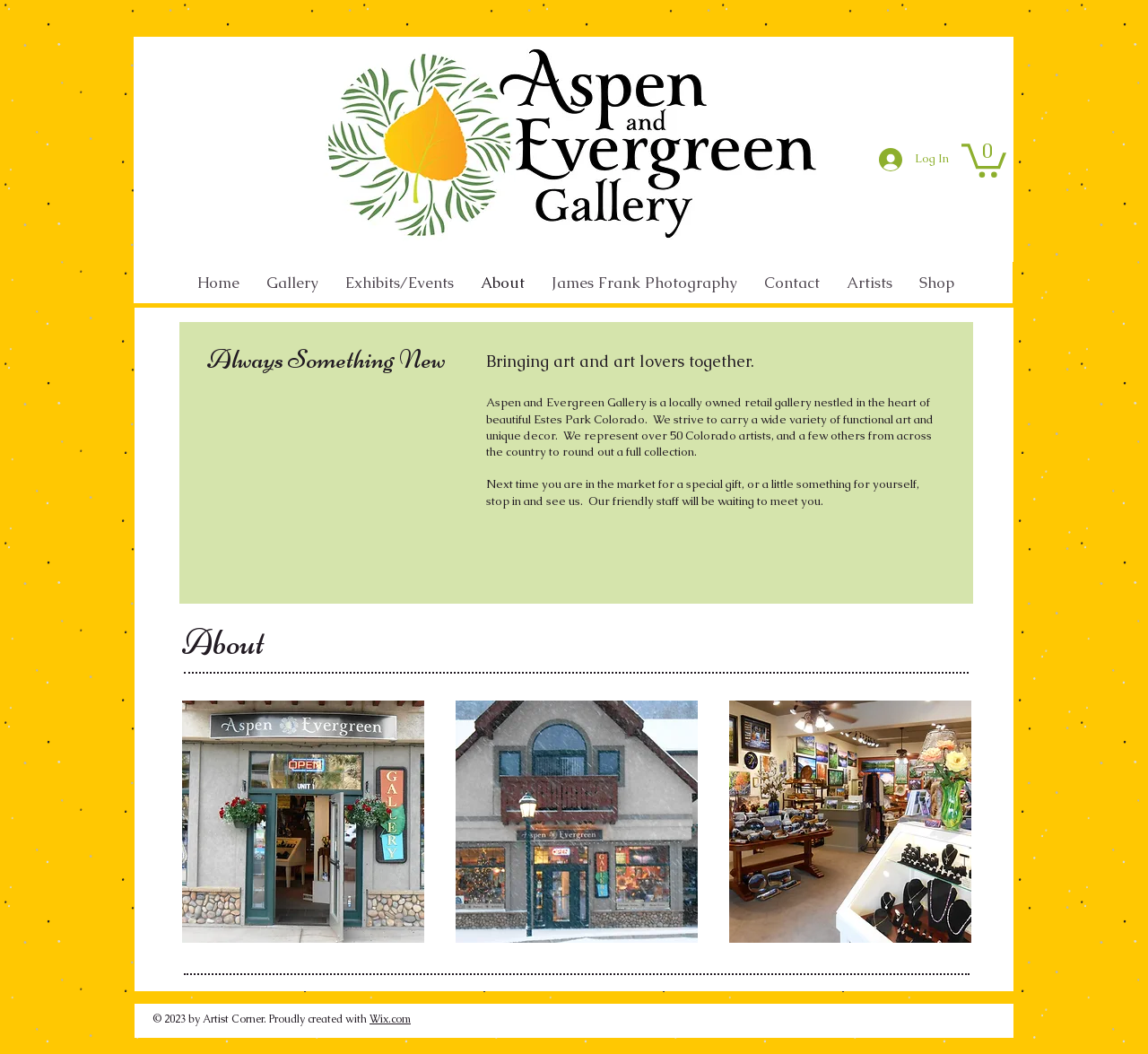Can you show the bounding box coordinates of the region to click on to complete the task described in the instruction: "Enter your name in the input field"?

None